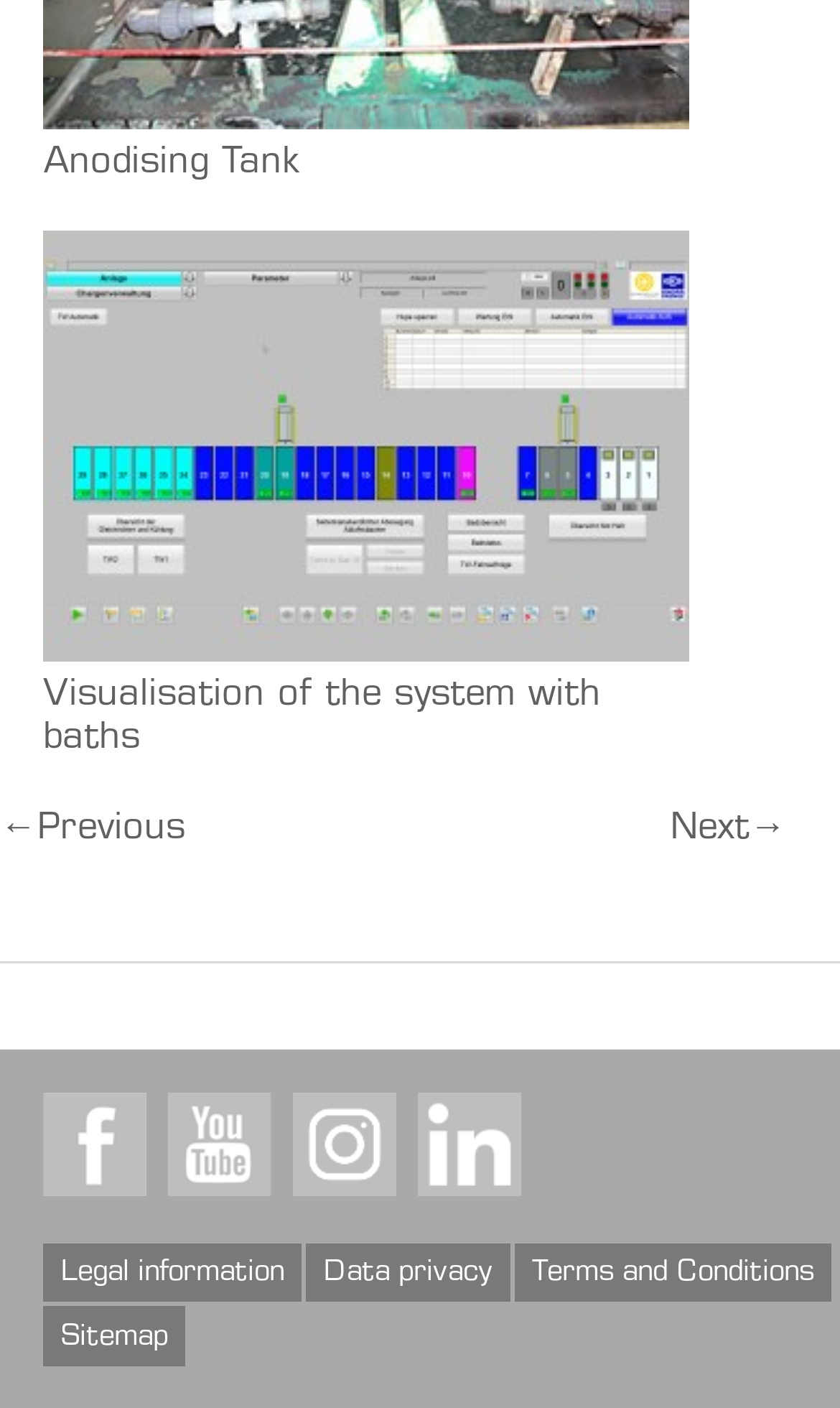Answer the question in one word or a short phrase:
How many links are there in the footer section?

5